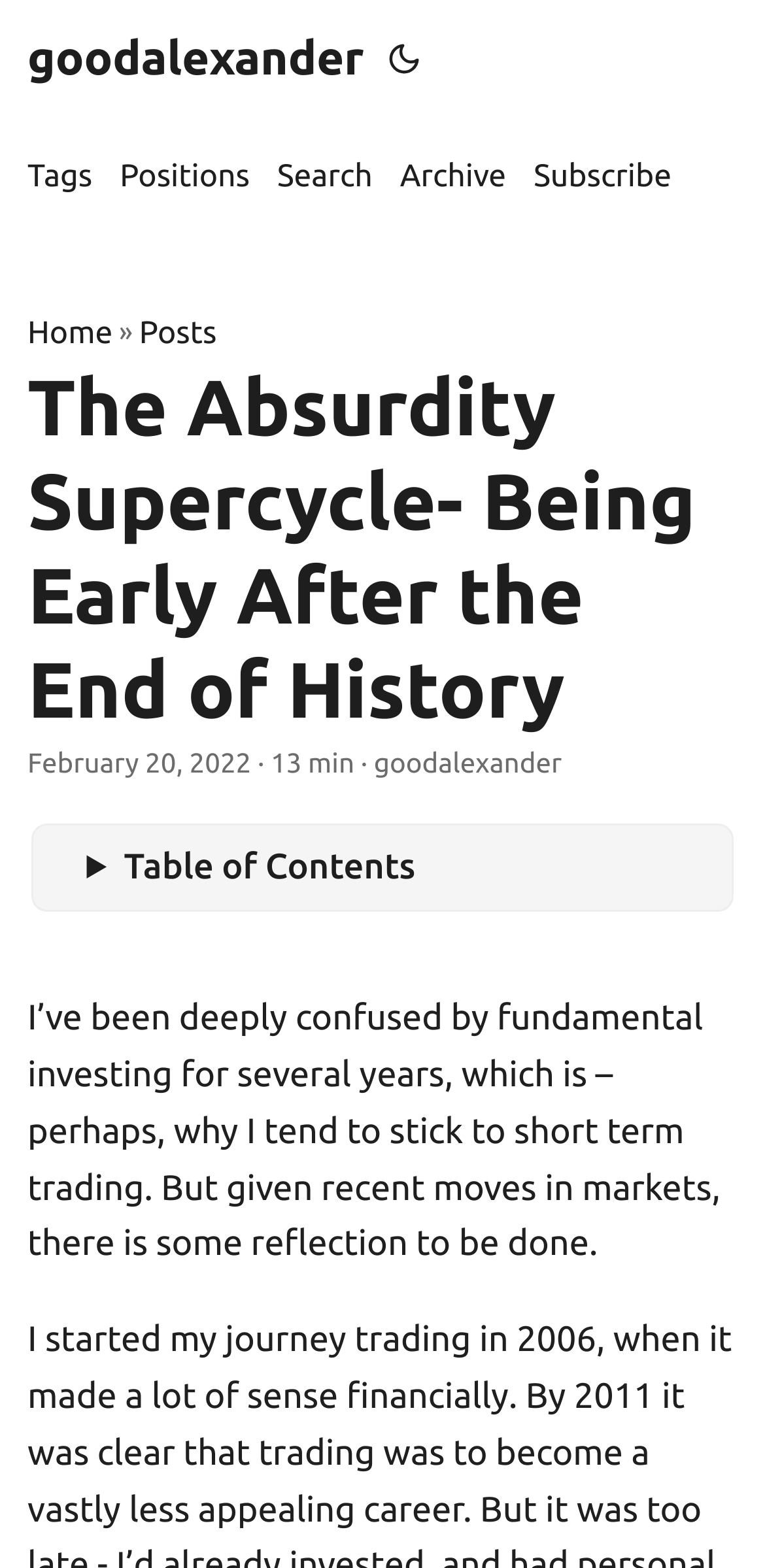Please identify the bounding box coordinates of the element's region that needs to be clicked to fulfill the following instruction: "search for something". The bounding box coordinates should consist of four float numbers between 0 and 1, i.e., [left, top, right, bottom].

[0.362, 0.075, 0.487, 0.15]